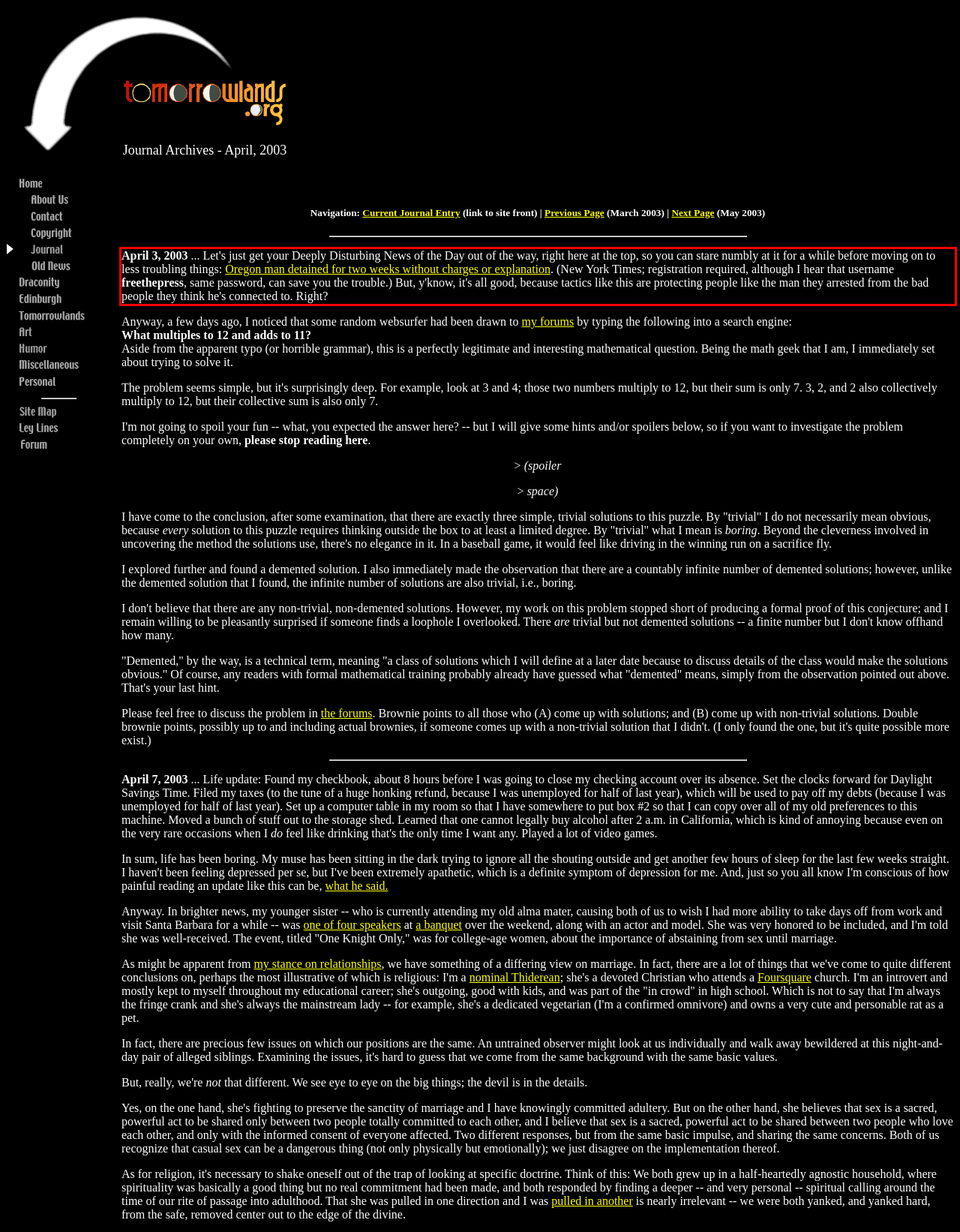With the given screenshot of a webpage, locate the red rectangle bounding box and extract the text content using OCR.

April 3, 2003 ... Let's just get your Deeply Disturbing News of the Day out of the way, right here at the top, so you can stare numbly at it for a while before moving on to less troubling things: Oregon man detained for two weeks without charges or explanation. (New York Times; registration required, although I hear that username freethepress, same password, can save you the trouble.) But, y'know, it's all good, because tactics like this are protecting people like the man they arrested from the bad people they think he's connected to. Right?